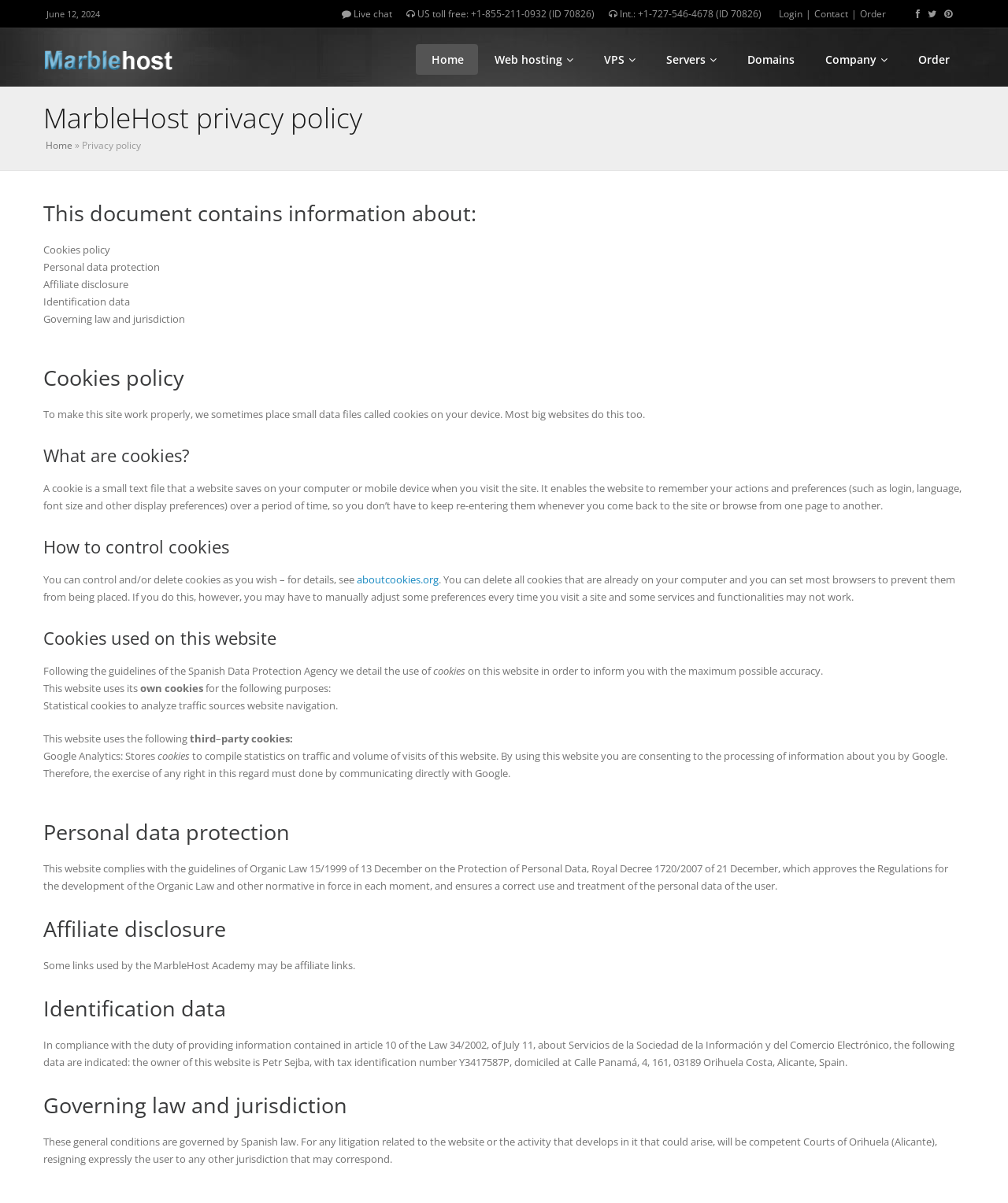Please provide the main heading of the webpage content.

MarbleHost privacy policy